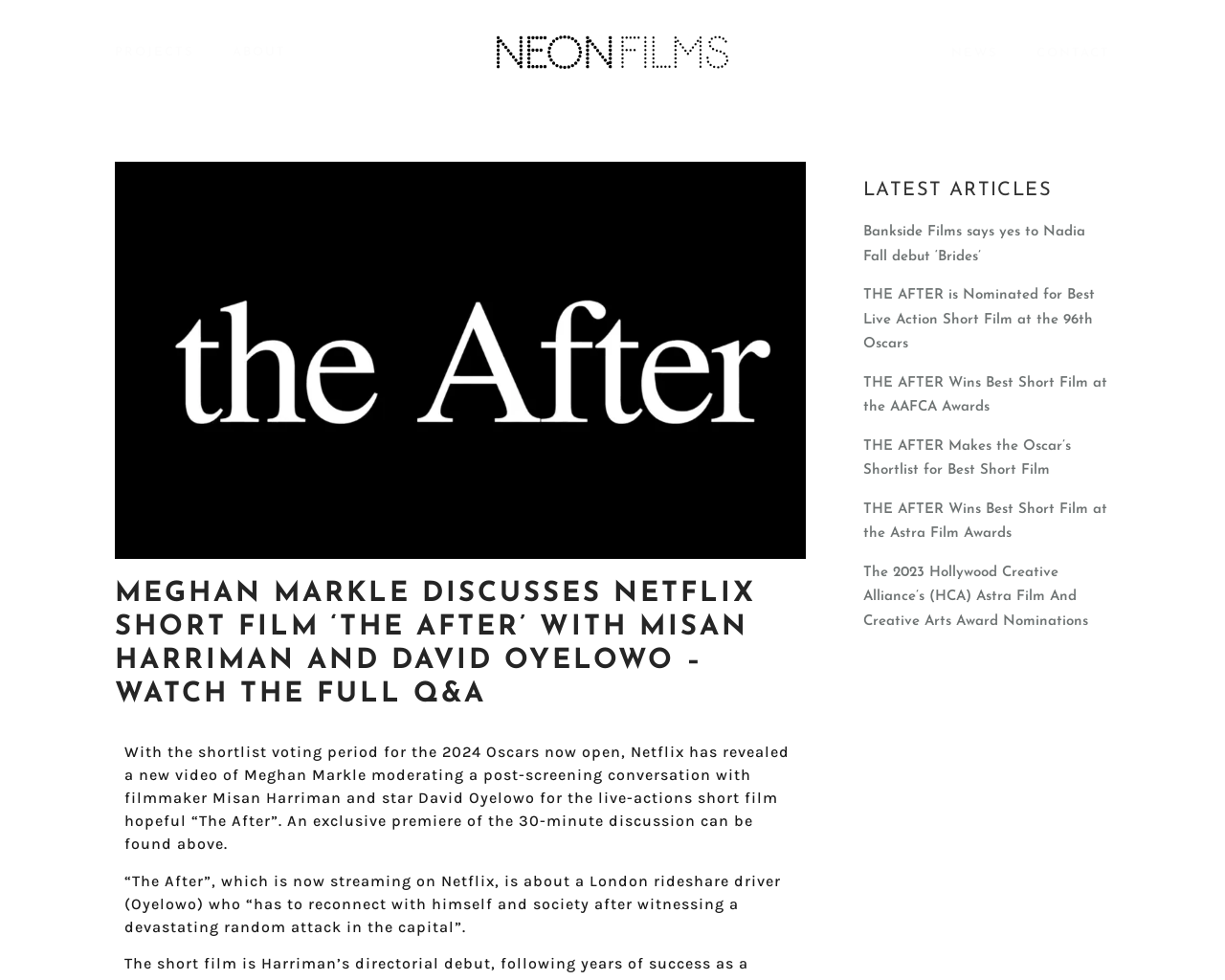Please identify the bounding box coordinates of the clickable region that I should interact with to perform the following instruction: "Click on the 'PROJECTS' link". The coordinates should be expressed as four float numbers between 0 and 1, i.e., [left, top, right, bottom].

[0.078, 0.031, 0.174, 0.076]